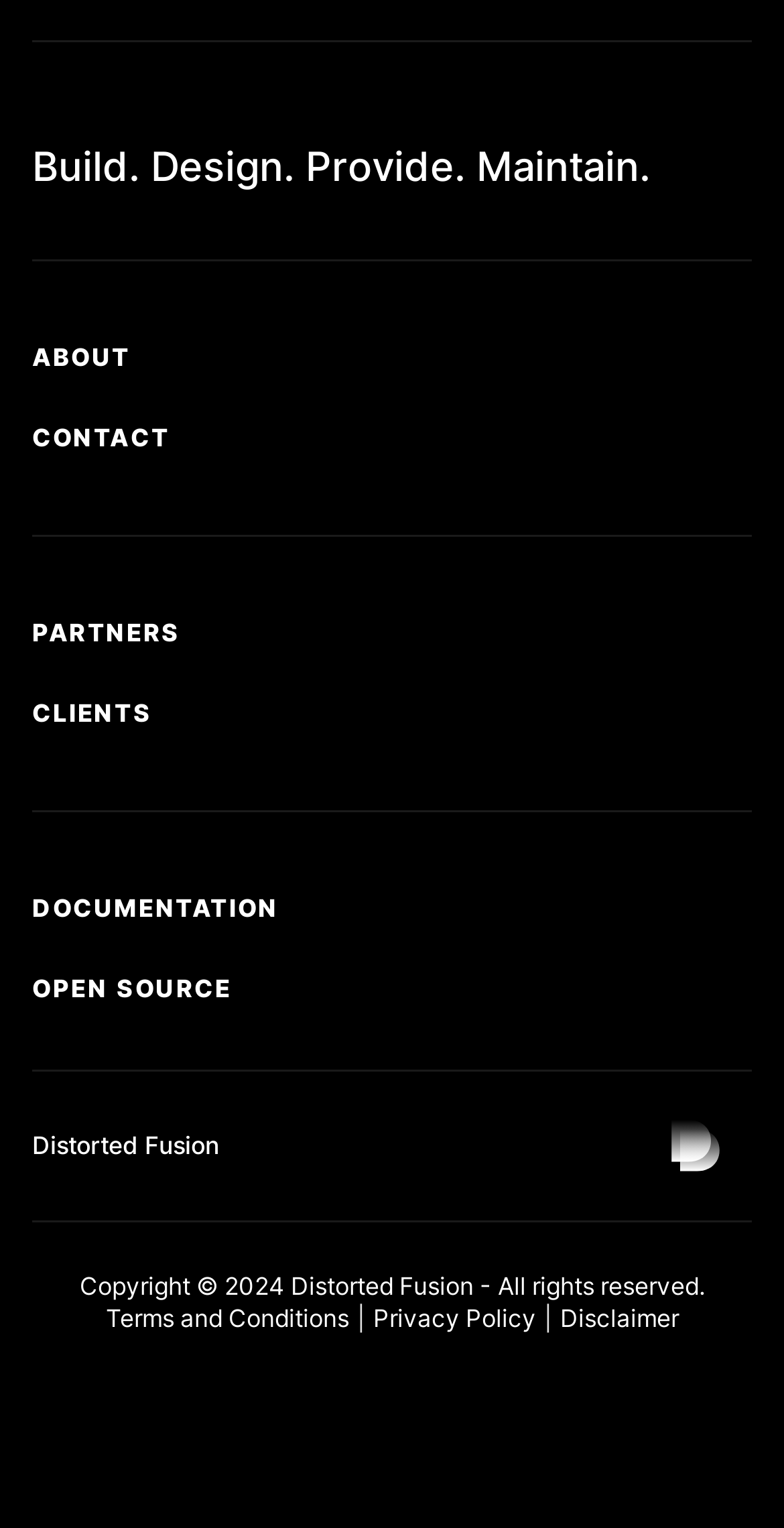Provide a brief response to the question using a single word or phrase: 
How many separators are on the page?

2